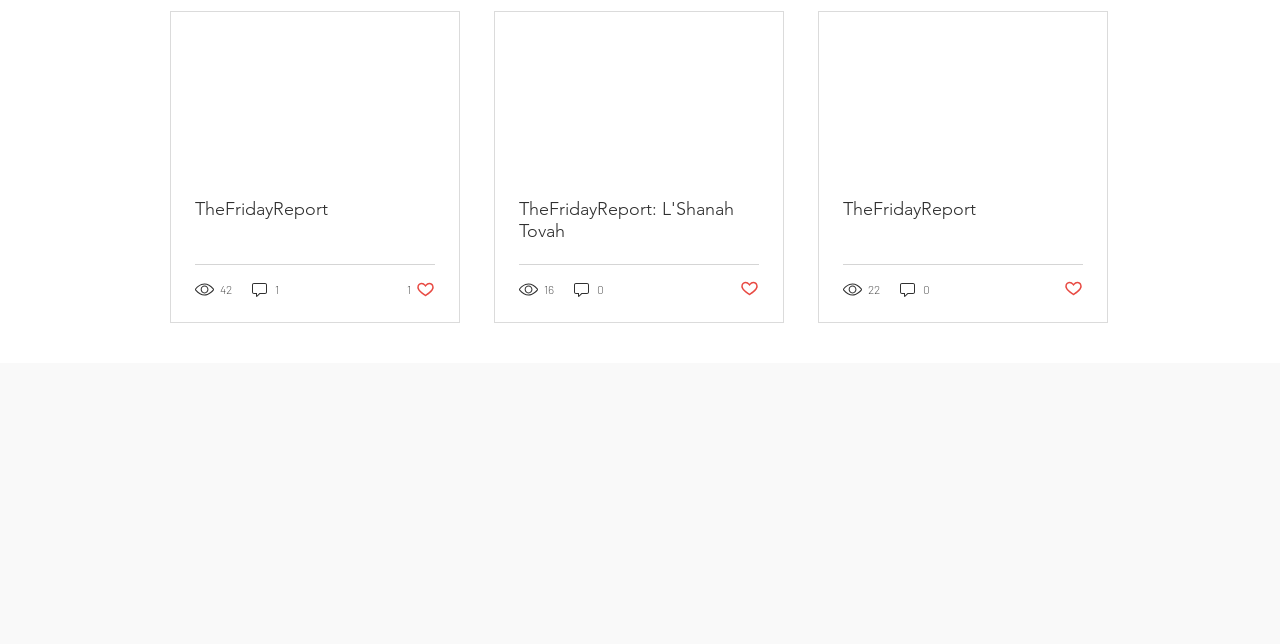Determine the bounding box coordinates of the target area to click to execute the following instruction: "View the 'People' page."

None